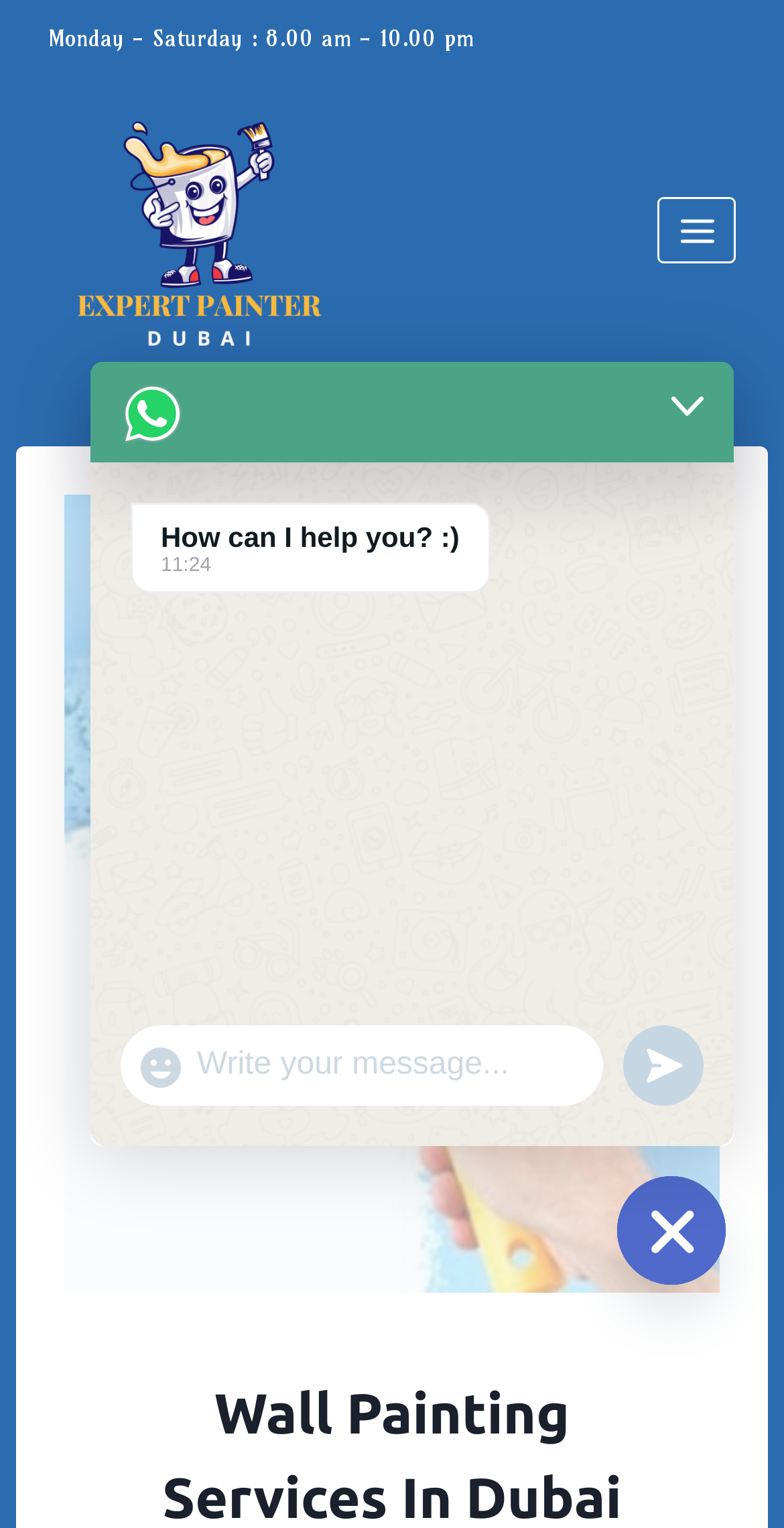Show the bounding box coordinates for the HTML element as described: "alt="Expert Painter Dubai"".

[0.062, 0.052, 0.446, 0.249]